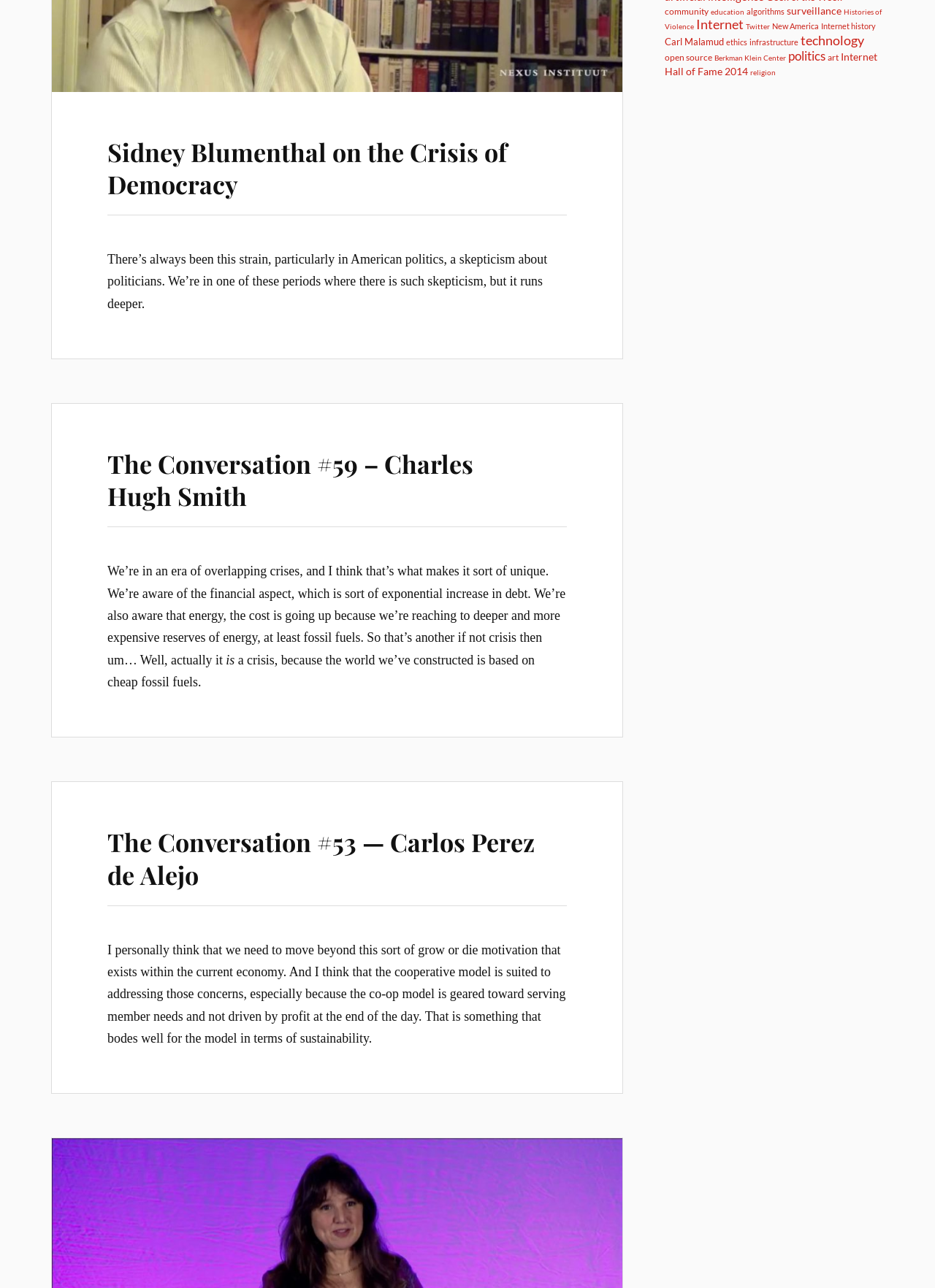For the element described, predict the bounding box coordinates as (top-left x, top-left y, bottom-right x, bottom-right y). All values should be between 0 and 1. Element description: Carl Malamud

[0.711, 0.028, 0.774, 0.037]